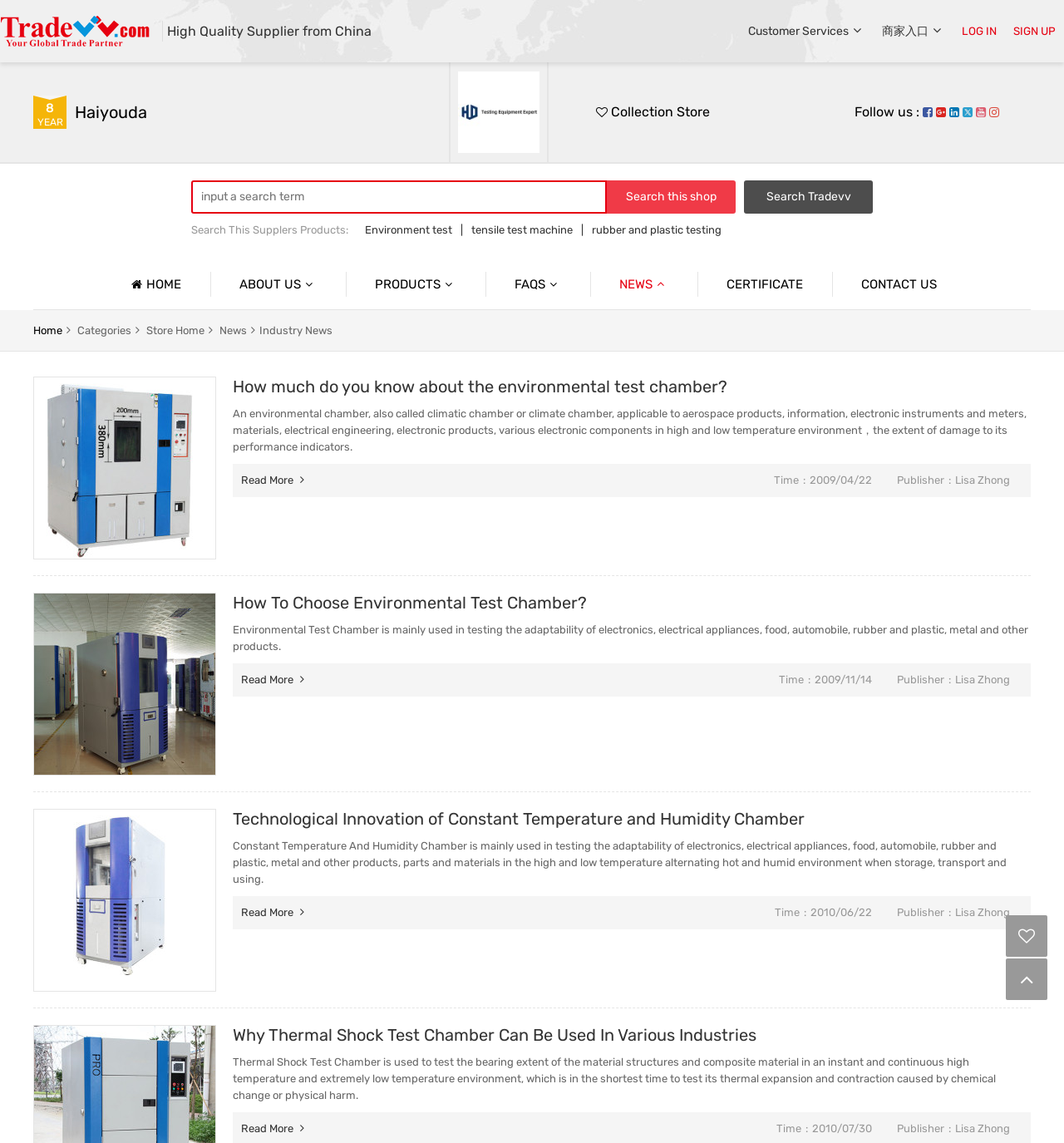What is the name of the company?
Provide a detailed answer to the question, using the image to inform your response.

The name of the company is Haiyouda, as indicated by the link and text on the webpage.